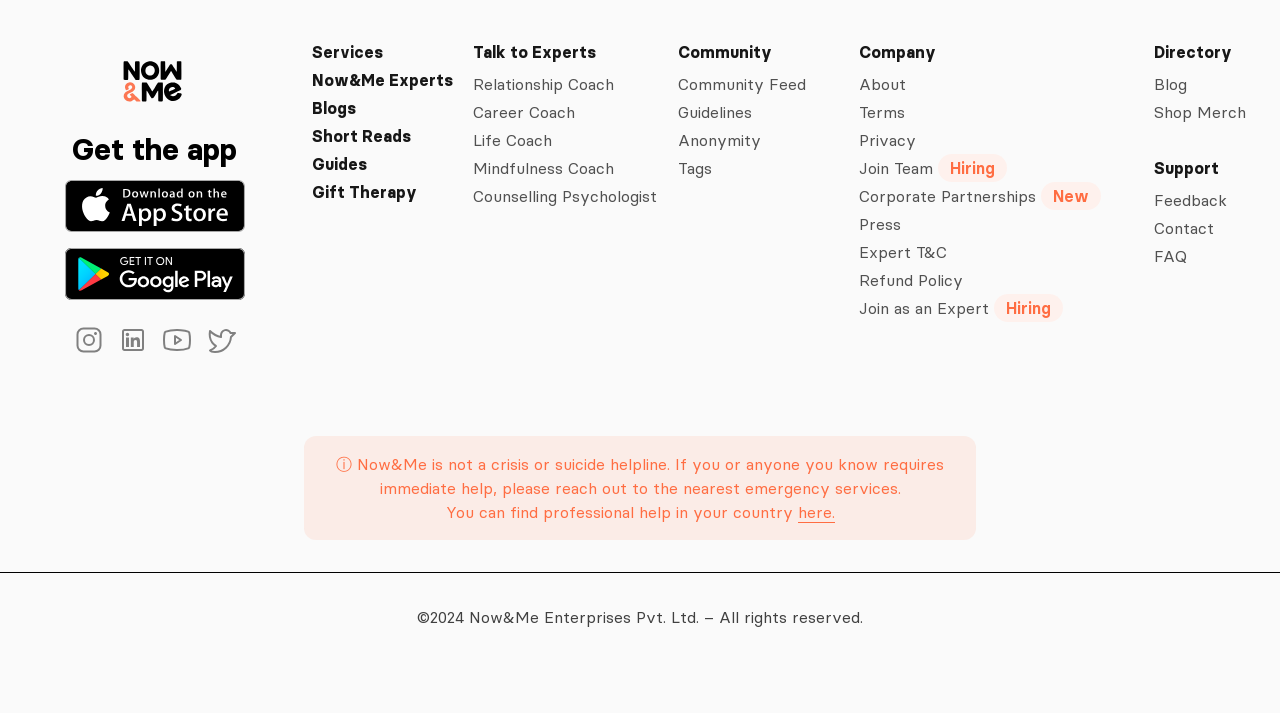Locate the bounding box coordinates of the region to be clicked to comply with the following instruction: "Click on the 'Heavenly Father' link". The coordinates must be four float numbers between 0 and 1, in the form [left, top, right, bottom].

None